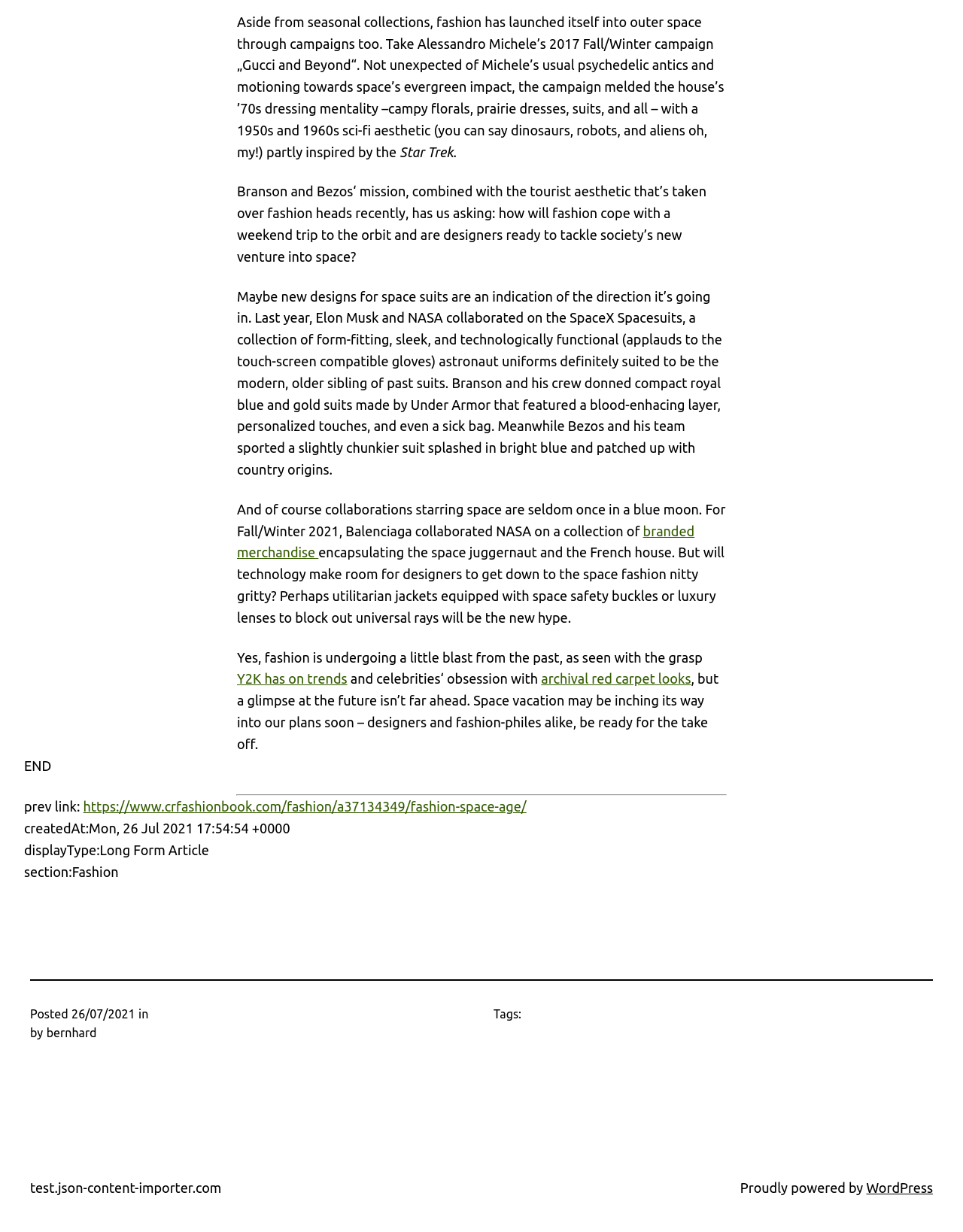Please provide a detailed answer to the question below based on the screenshot: 
What is the name of the fashion brand that collaborated with NASA?

According to the article, Balenciaga collaborated with NASA on a collection of branded merchandise for Fall/Winter 2021, which is mentioned in the text.